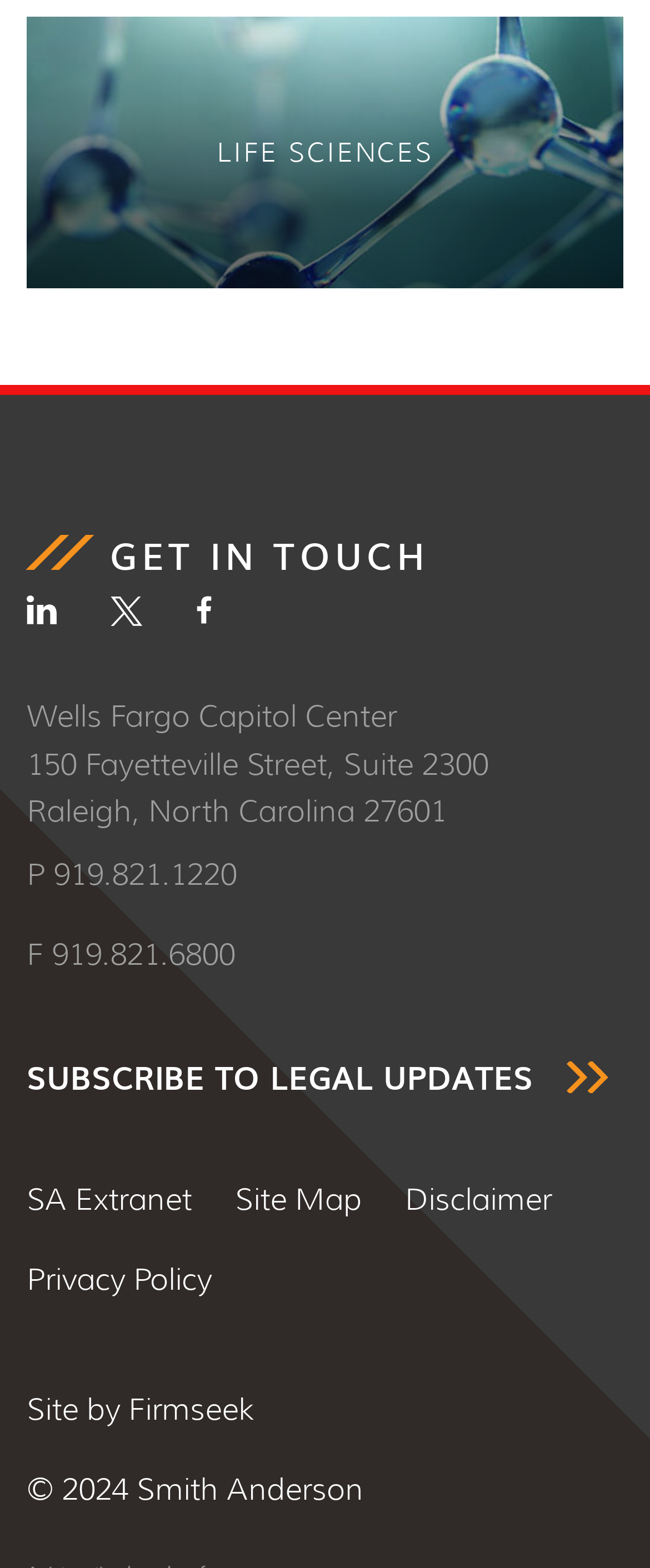Respond to the question below with a concise word or phrase:
How many links are there at the bottom of the webpage?

5